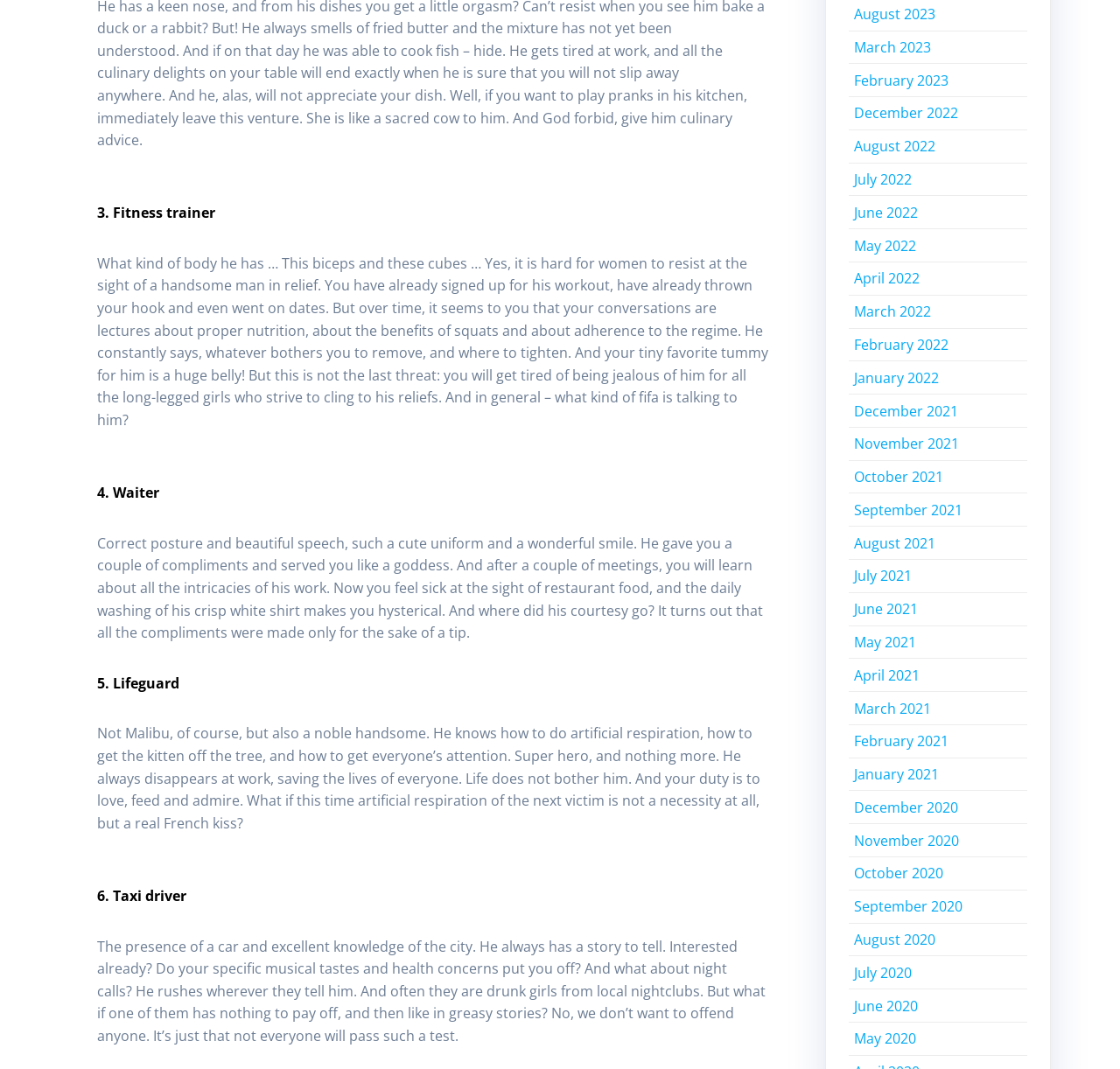What is the common trait of the men described in the paragraphs?
Look at the image and respond to the question as thoroughly as possible.

Each of the paragraphs describes a man who is physically attractive, with the first one being a fitness trainer, the second a waiter, the third a lifeguard, and the fourth a taxi driver.